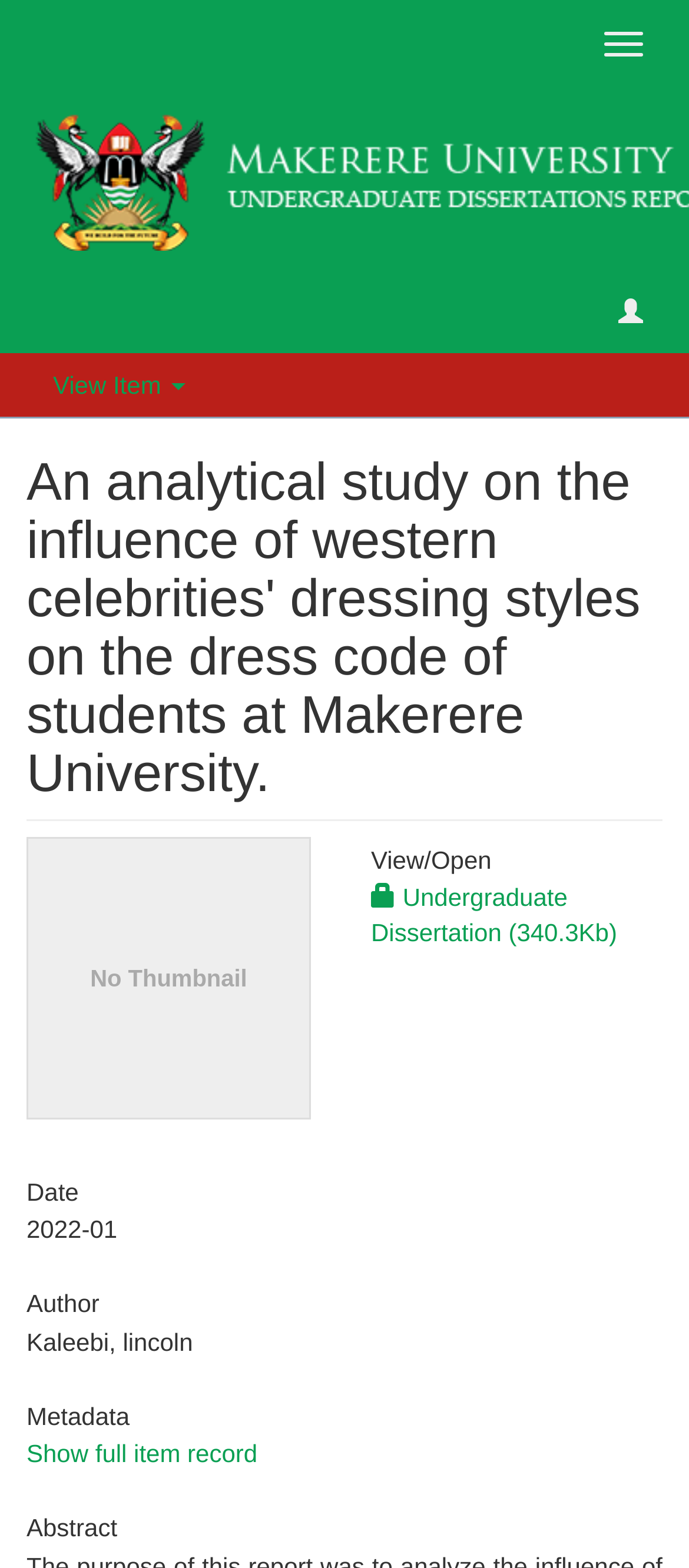Offer a comprehensive description of the webpage’s content and structure.

The webpage appears to be a academic paper or research study page. At the top, there are three buttons: "Toggle navigation" on the top right, an empty button on the top right, and "View Item" on the top left. Below these buttons, there is a heading that displays the title of the study, "An analytical study on the influence of western celebrities' dressing styles on the dress code of students at Makerere University." 

To the right of the title, there is an image with a caption "No Thumbnail [100%x160]". Below the title, there is a heading "View/ Open" followed by a link to download the dissertation, "Undergraduate Dissertation (340.3Kb)". 

On the left side of the page, there are several headings and static text elements. The first heading is "Date" with the corresponding text "2022-01" below it. The next heading is "Author" with the text "Kaleebi, lincoln" below it. Further down, there is a heading "Metadata" followed by a link "Show full item record". Finally, there is a heading "Abstract" at the bottom left of the page.